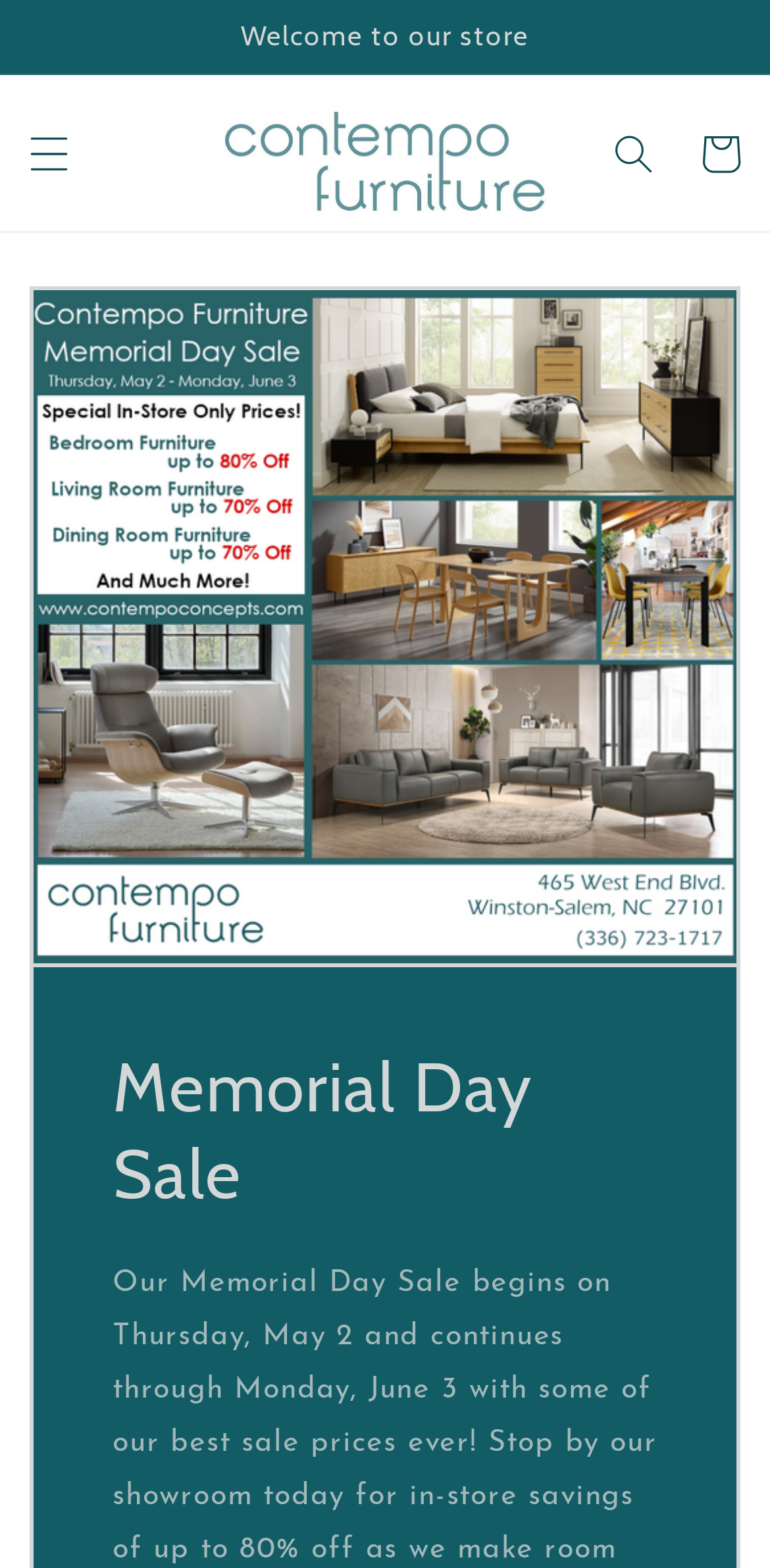Refer to the image and answer the question with as much detail as possible: What is the link at the top right corner?

The link at the top right corner is labeled 'Cart', which is located at [0.879, 0.07, 0.992, 0.126]. This link is likely related to the user's shopping cart.